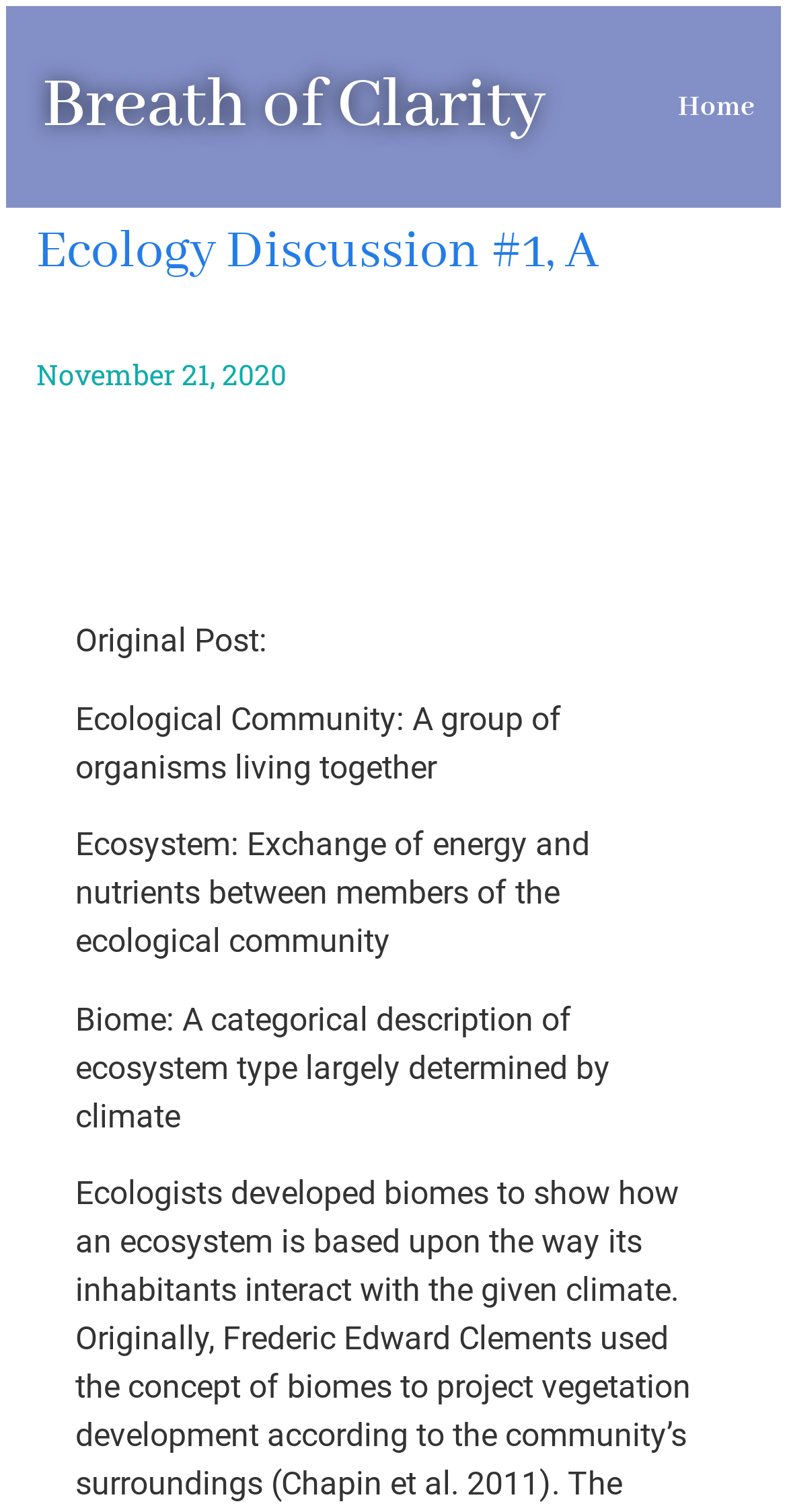How many definitions are provided on the webpage?
Refer to the image and provide a concise answer in one word or phrase.

3